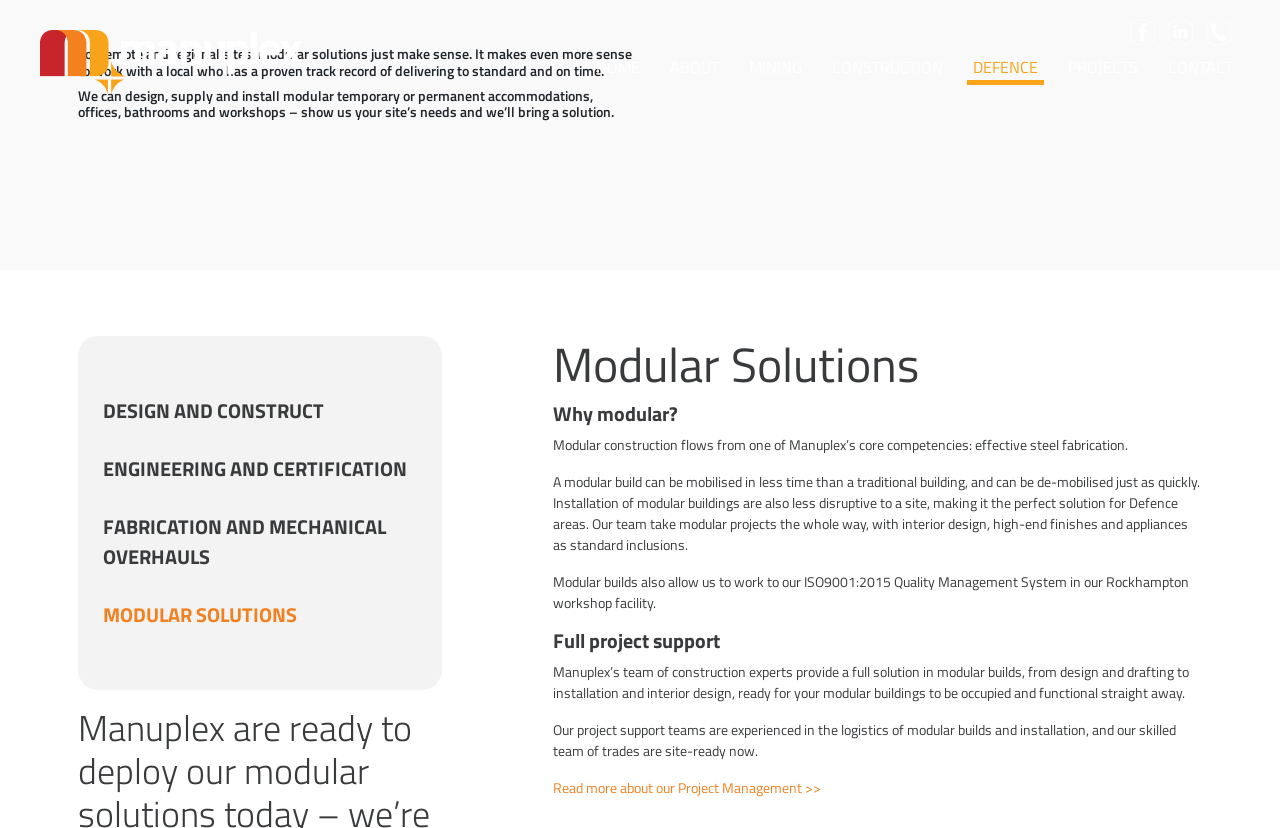Generate a comprehensive description of the webpage.

The webpage is about Manuplex, a company that provides modular building solutions. At the top left, there is a logo of Manuplex, which is an image with a link to the company's homepage. To the right of the logo, there are several links to different sections of the website, including HOME, ABOUT, MINING, CONSTRUCTION, DEFENCE, PROJECTS, and CONTACT.

Below the top navigation bar, there is a heading that reads, "For remote and regional sites, modular solutions just make sense. It makes even more sense to work with a local who has a proven track record of delivering to standard and on time." This heading is followed by another one that says, "We can design, supply and install modular temporary or permanent accommodations, offices, bathrooms and workshops – show us your site’s needs and we’ll bring a solution."

In the main content area, there is a section titled "Modular Solutions" with a subheading "Why modular?" Below this, there are three paragraphs of text that describe the benefits of modular construction, including its speed, minimal disruption to the site, and quality management system. 

To the left of the main content area, there are four links to different services offered by Manuplex, including DESIGN AND CONSTRUCT, ENGINEERING AND CERTIFICATION, FABRICATION AND MECHANICAL OVERHAULS, and MODULAR SOLUTIONS.

Further down the page, there is a section titled "Full project support" with a paragraph of text that describes Manuplex's team of construction experts and their ability to provide a full solution in modular builds. Below this, there is another paragraph that mentions the company's project support teams and skilled tradespeople. Finally, there is a link to read more about their Project Management.